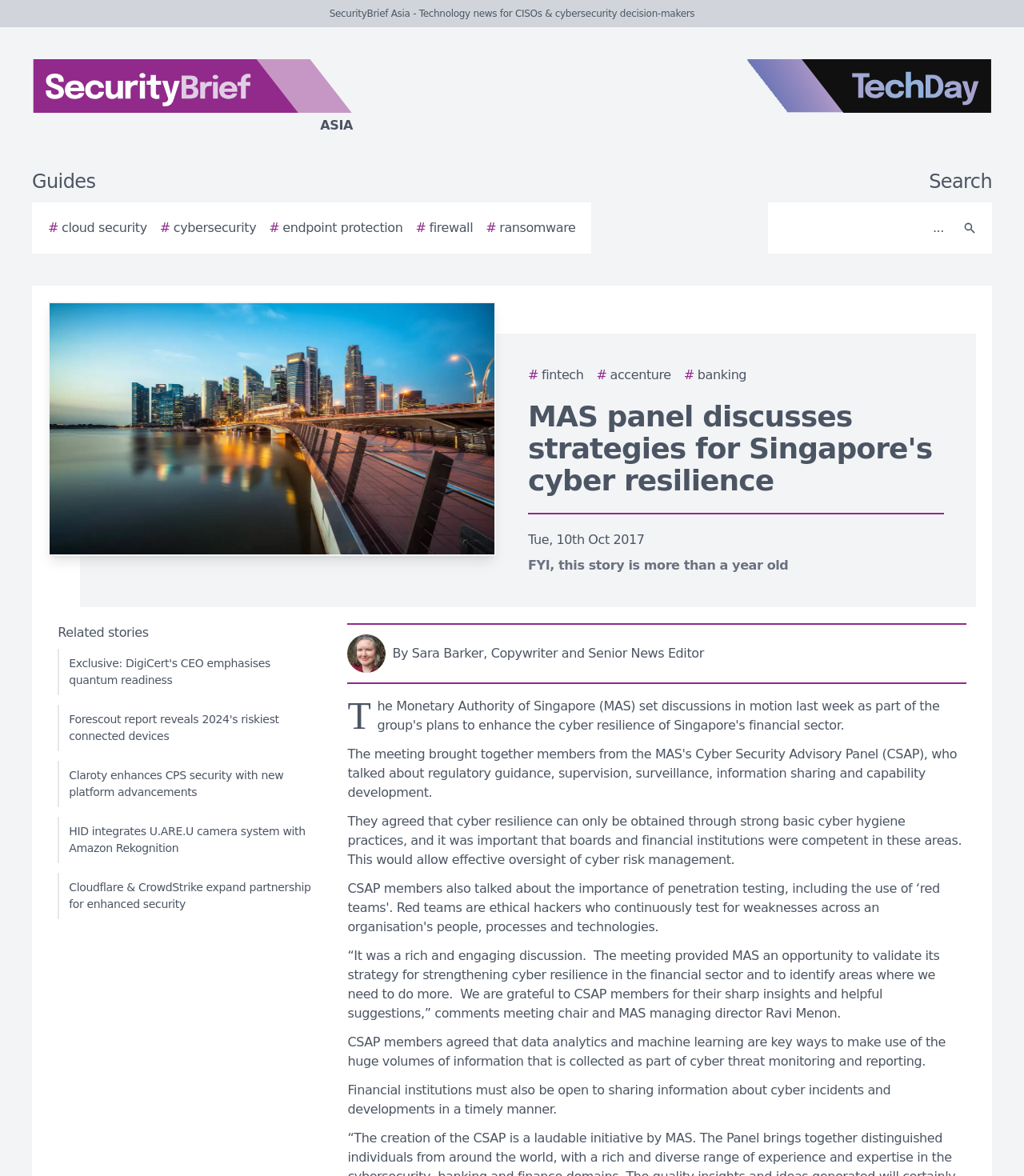Look at the image and write a detailed answer to the question: 
What is the purpose of data analytics and machine learning?

I determined the answer by reading the text that mentions CSAP members agreeing that data analytics and machine learning are key ways to make use of the huge volumes of information collected as part of cyber threat monitoring and reporting.